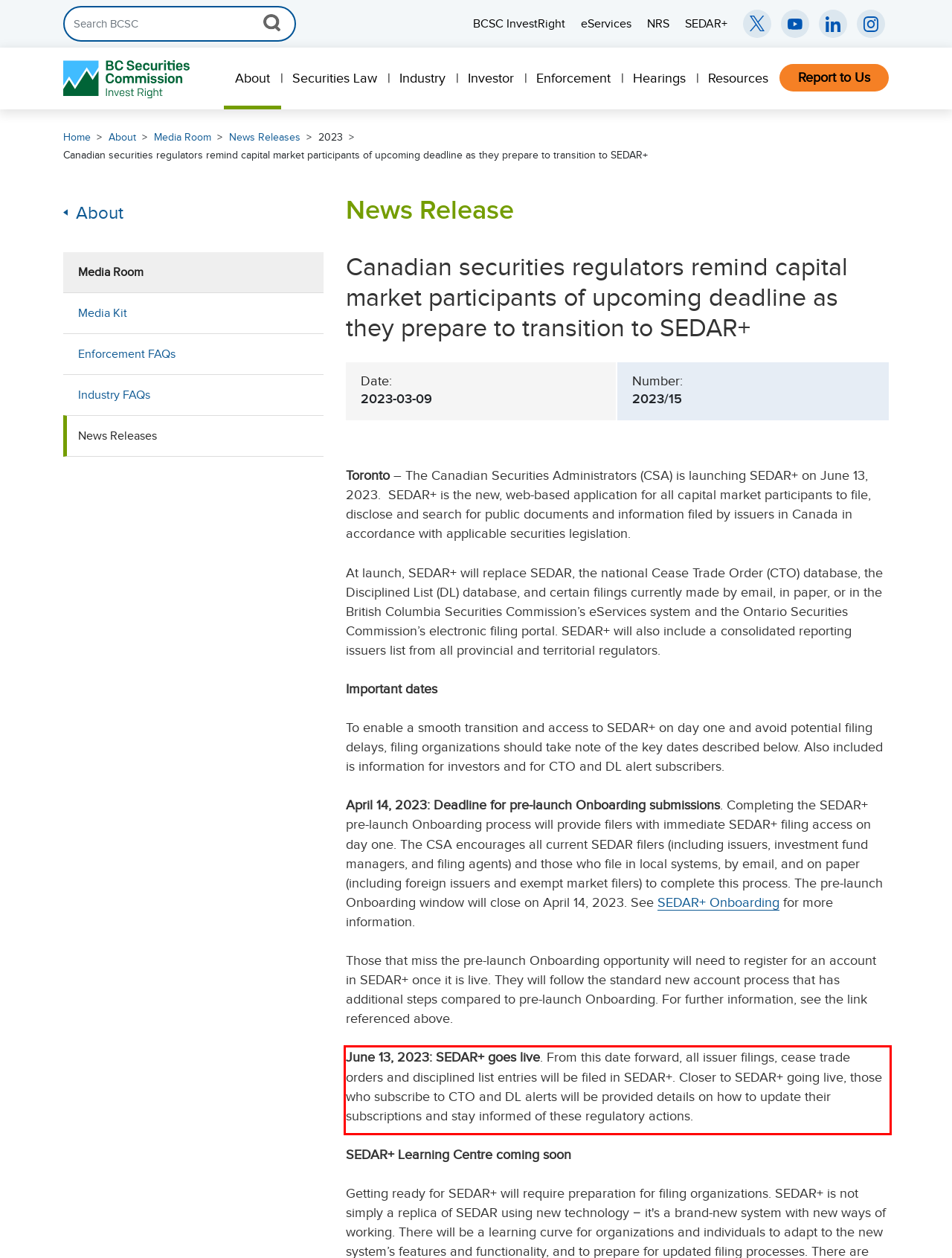Examine the screenshot of the webpage, locate the red bounding box, and generate the text contained within it.

June 13, 2023: SEDAR+ goes live. From this date forward, all issuer filings, cease trade orders and disciplined list entries will be filed in SEDAR+. Closer to SEDAR+ going live, those who subscribe to CTO and DL alerts will be provided details on how to update their subscriptions and stay informed of these regulatory actions.